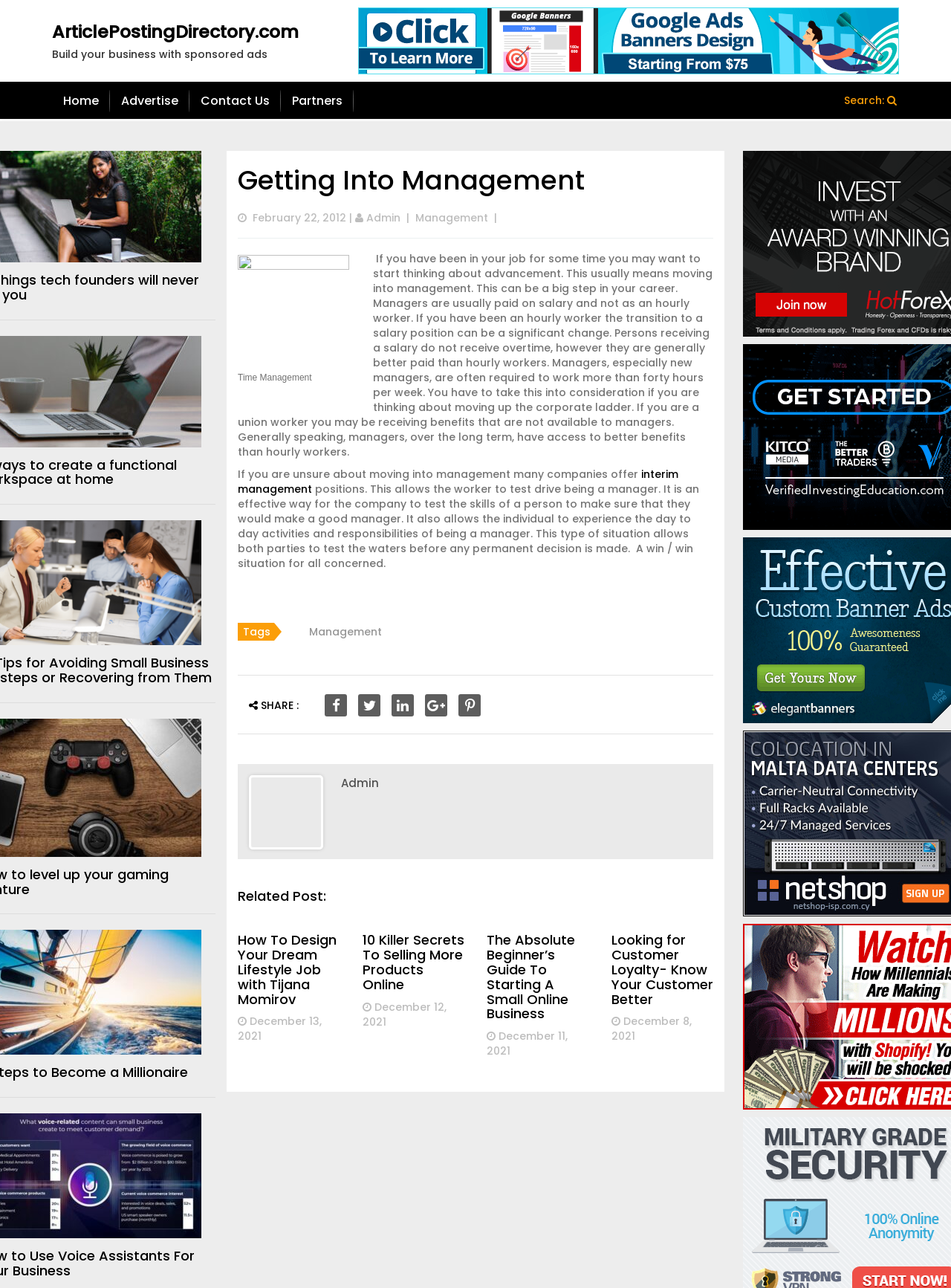Find the bounding box coordinates for the element described here: "ArticlePostingDirectory.com".

[0.055, 0.017, 0.26, 0.032]